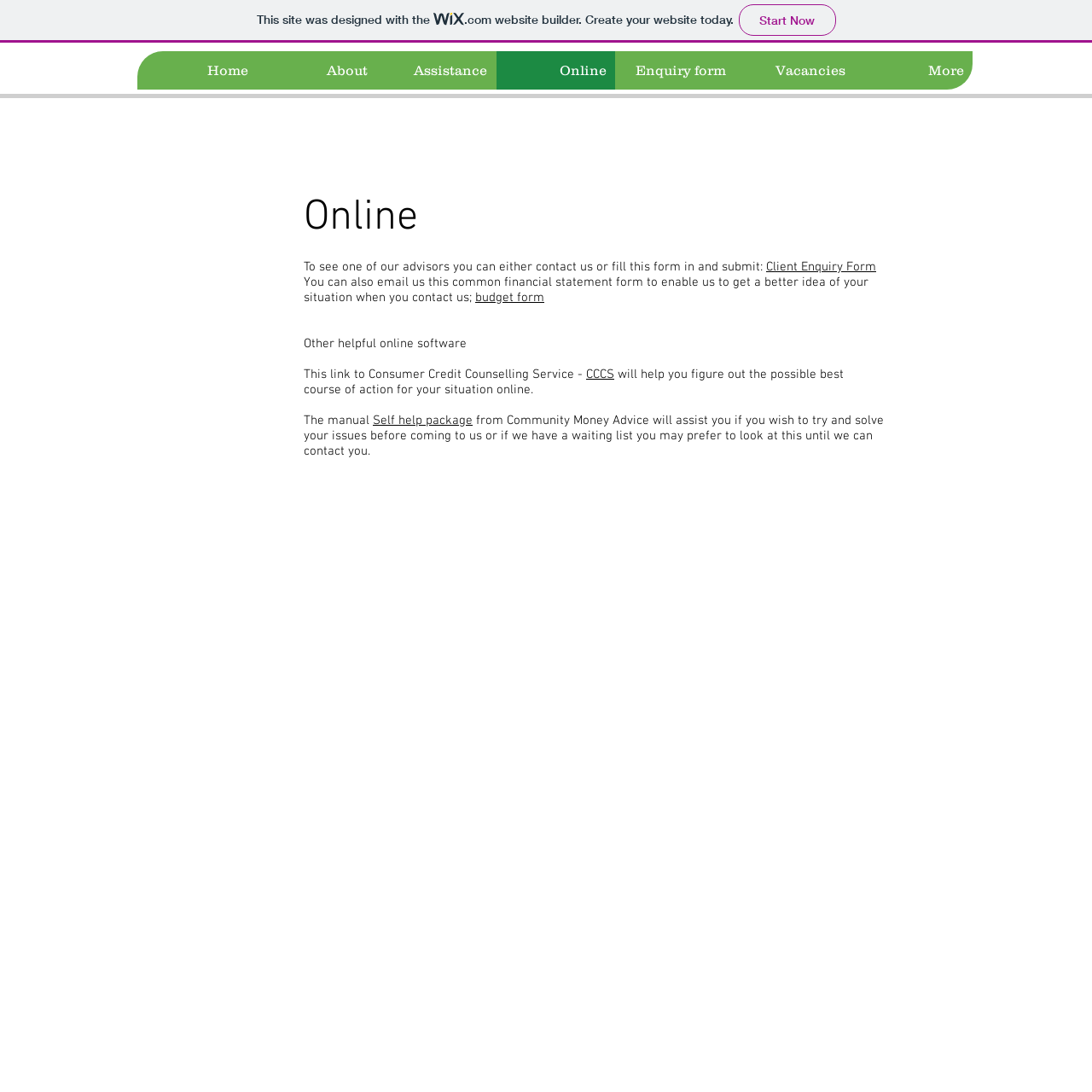Please identify the coordinates of the bounding box for the clickable region that will accomplish this instruction: "Click on the 'Home' link".

[0.126, 0.047, 0.235, 0.082]